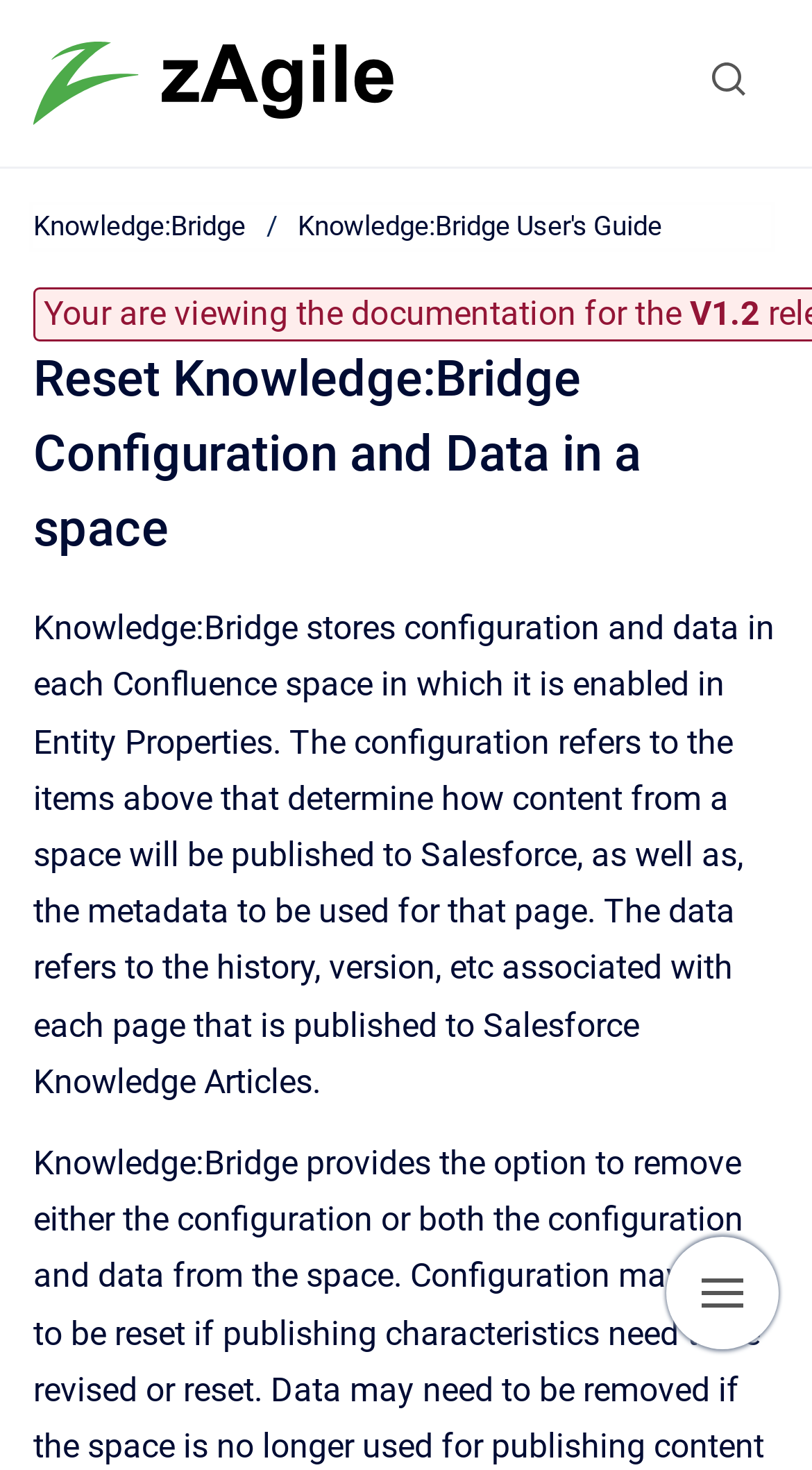What is Knowledge:Bridge used for?
Look at the image and answer the question using a single word or phrase.

Storing configuration and data